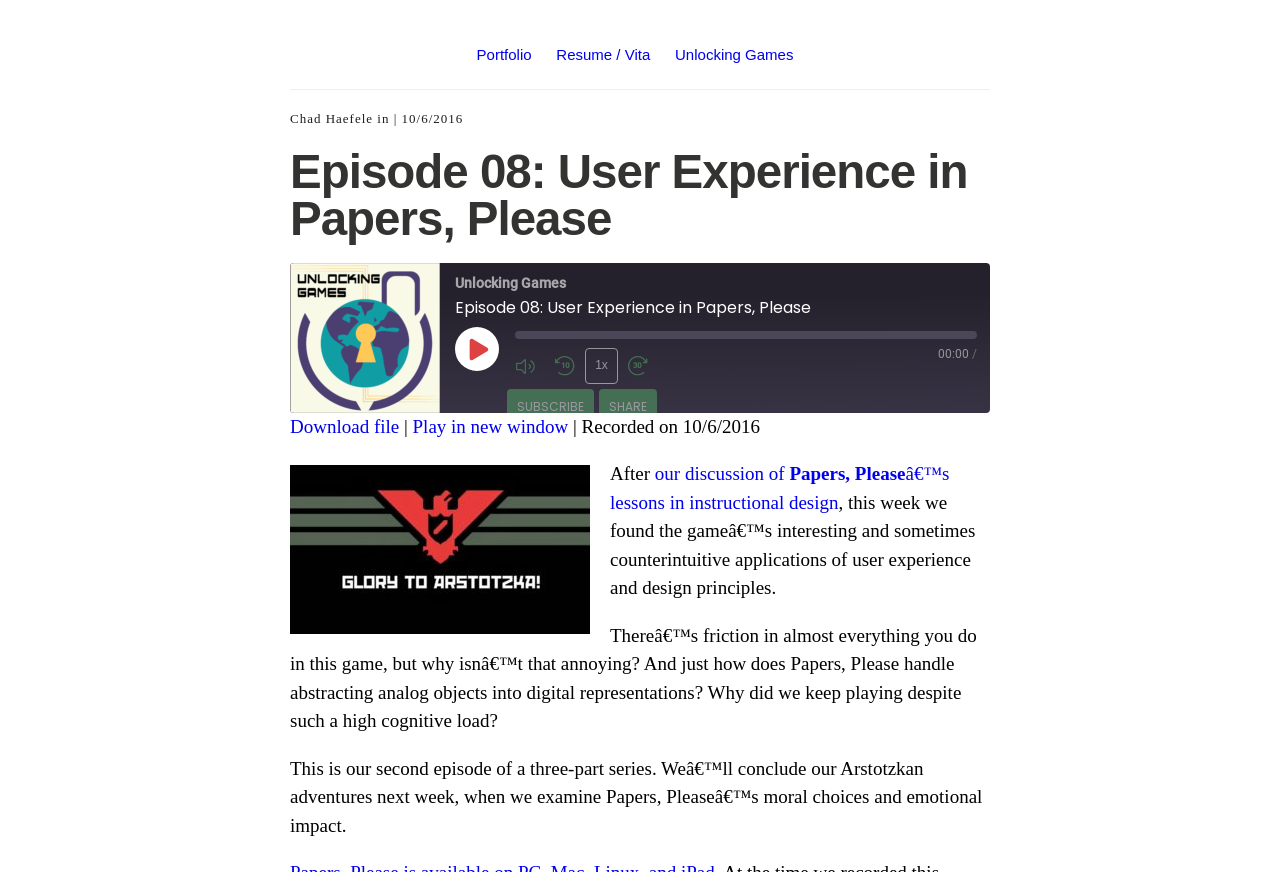Examine the screenshot and answer the question in as much detail as possible: How many parts does this series have?

I found the number of parts in the series by looking at the text on the webpage, which mentions 'This is our second episode of a three-part series'.